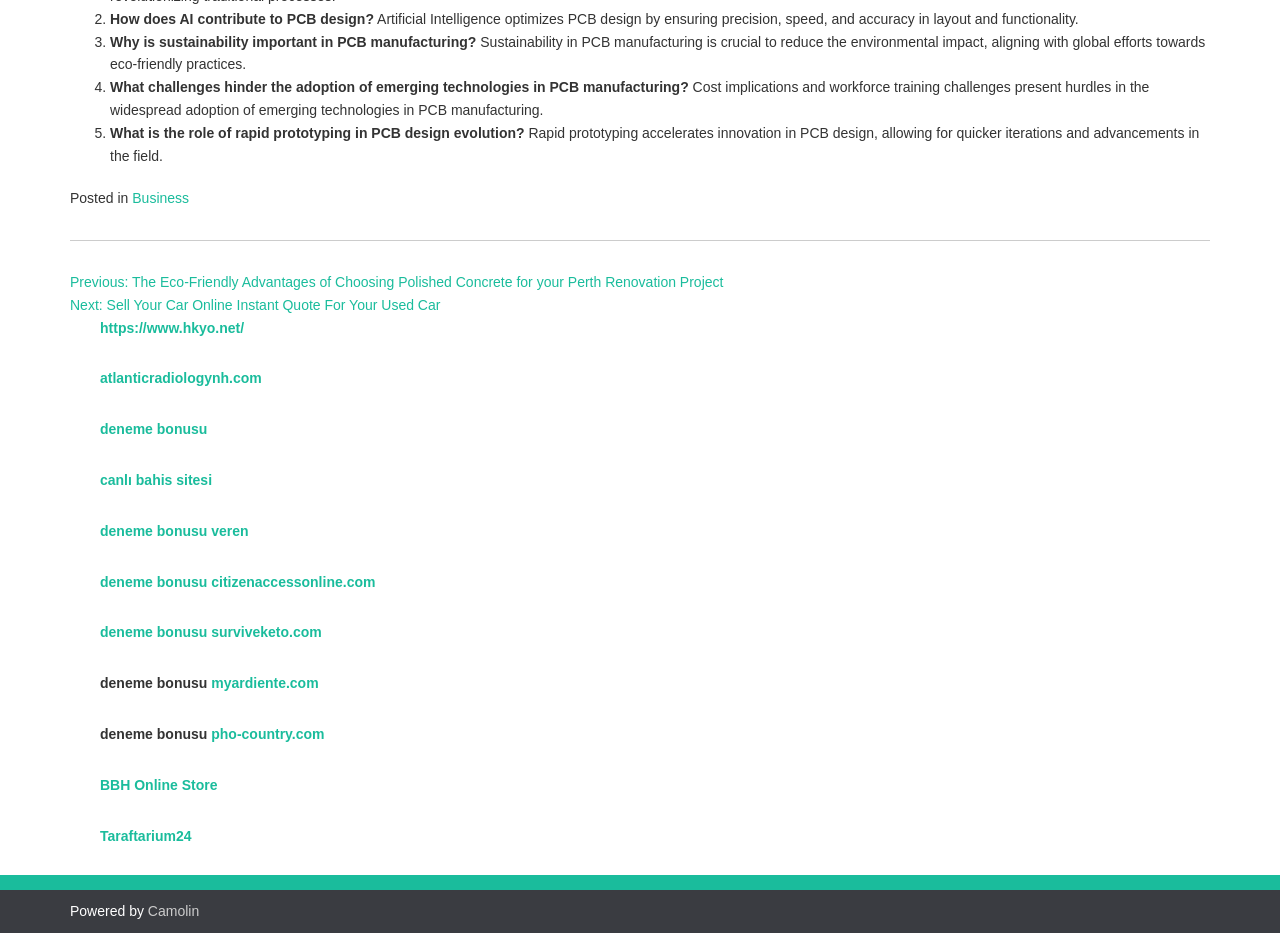Please determine the bounding box coordinates of the element to click in order to execute the following instruction: "Click on 'Business'". The coordinates should be four float numbers between 0 and 1, specified as [left, top, right, bottom].

[0.103, 0.204, 0.148, 0.221]